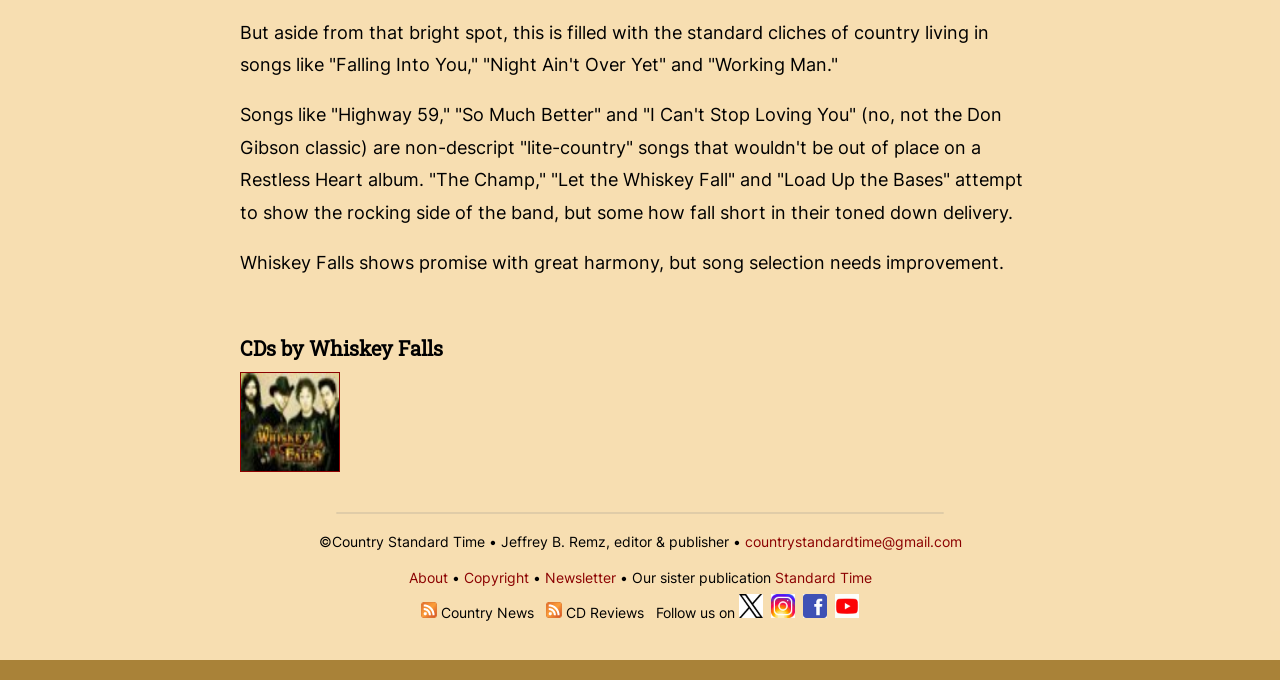Based on the element description Standard Time, identify the bounding box coordinates for the UI element. The coordinates should be in the format (top-left x, top-left y, bottom-right x, bottom-right y) and within the 0 to 1 range.

[0.605, 0.837, 0.681, 0.862]